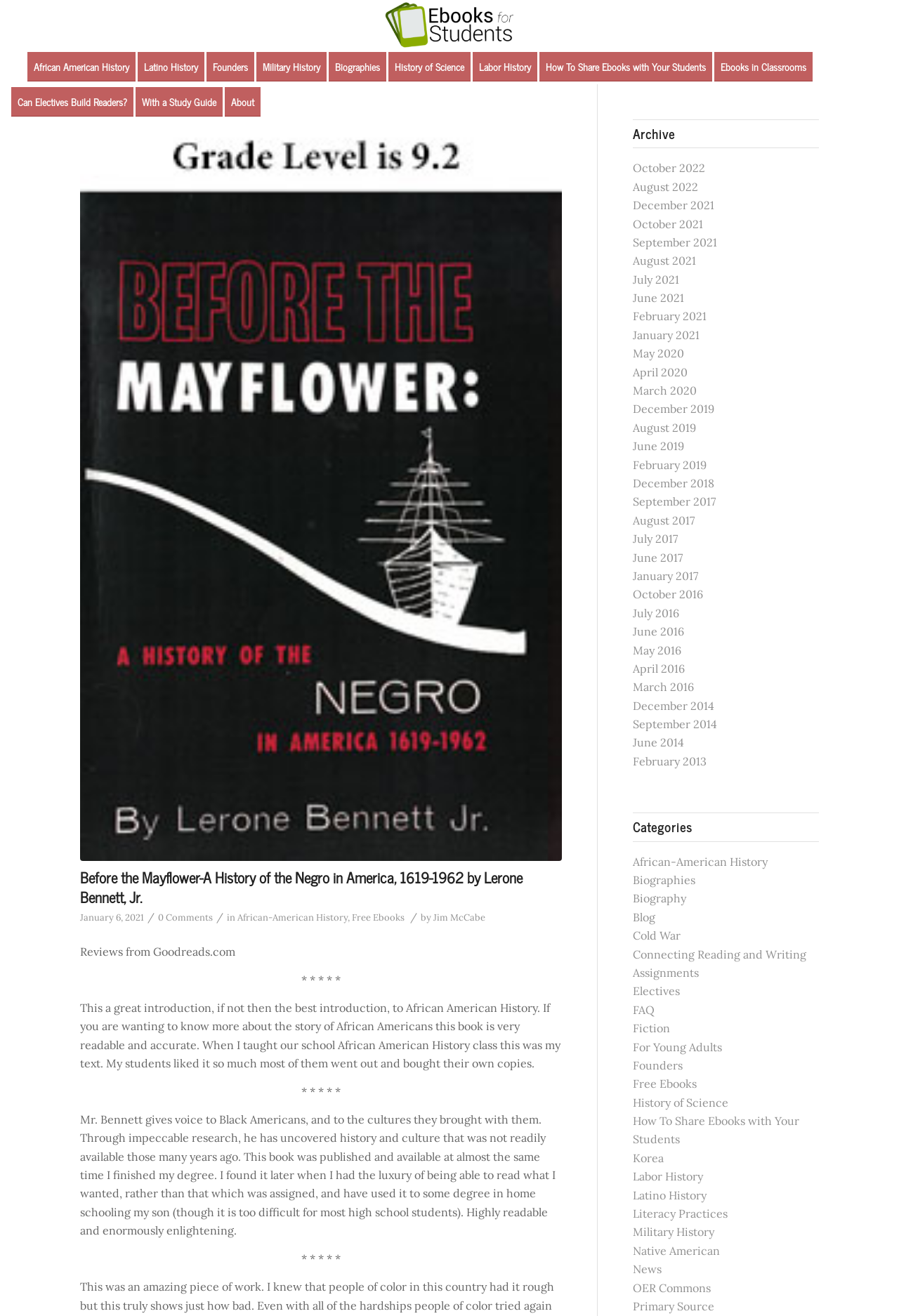Please find the bounding box coordinates of the element that needs to be clicked to perform the following instruction: "View 'Before the Mayflower-A History of the Negro in America, 1619-1962 by Lerone Bennett, Jr.'". The bounding box coordinates should be four float numbers between 0 and 1, represented as [left, top, right, bottom].

[0.089, 0.658, 0.581, 0.69]